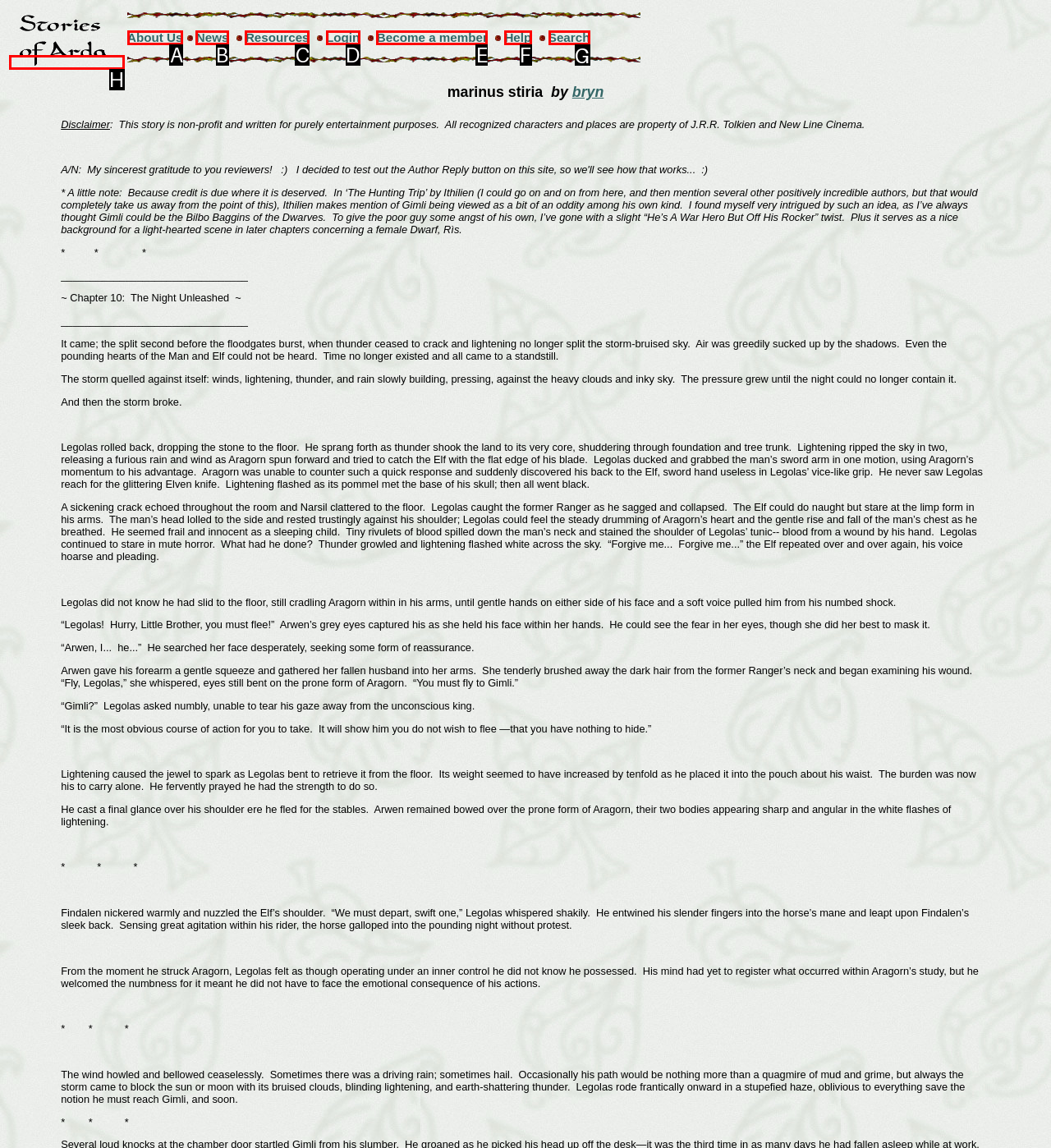For the instruction: search for something, determine the appropriate UI element to click from the given options. Respond with the letter corresponding to the correct choice.

G